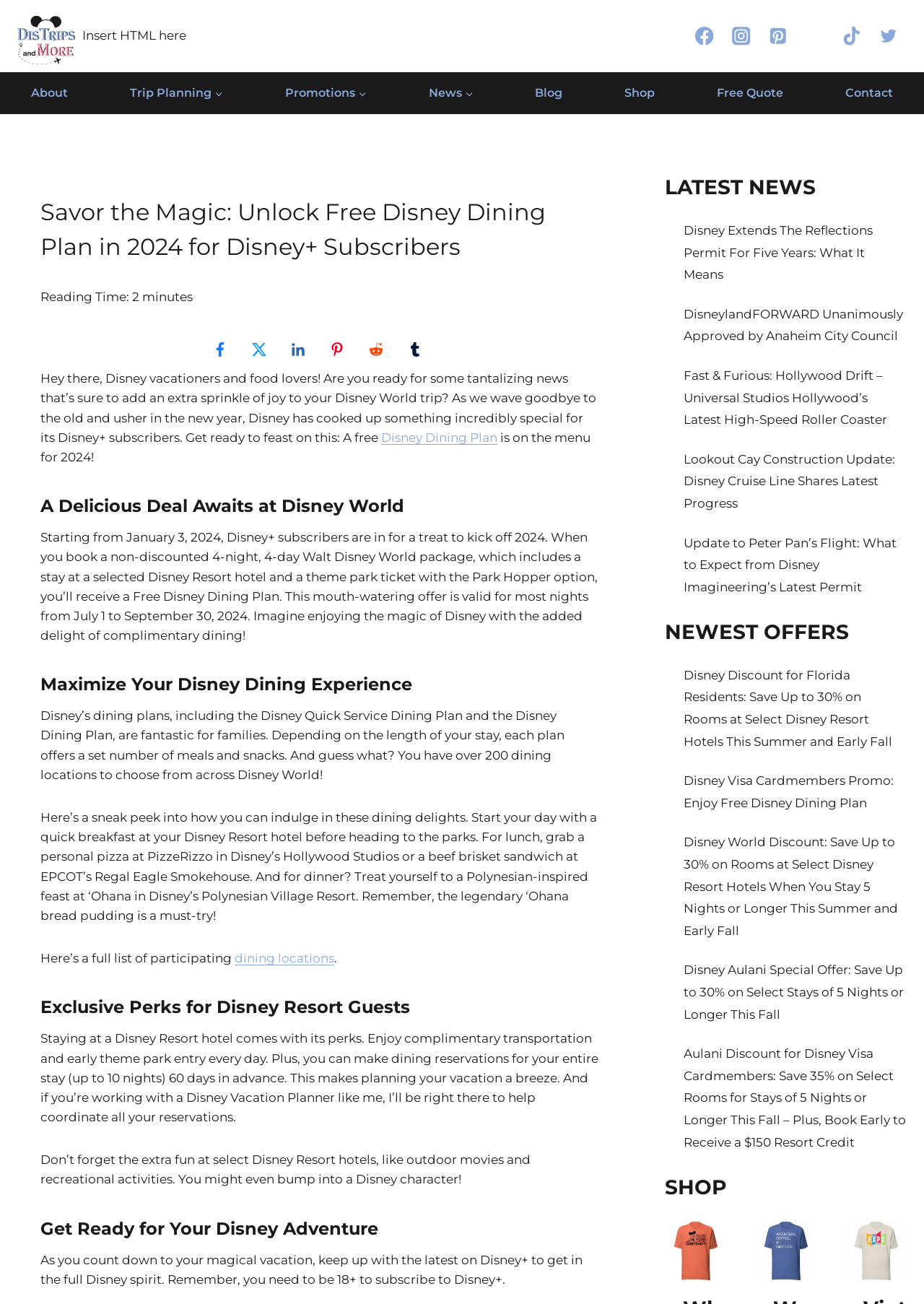Explain the webpage in detail, including its primary components.

This webpage is about Disney vacation planning, specifically focusing on the exclusive offer of free Disney dining for Disney+ subscribers in 2024. The page is divided into several sections, with a prominent heading at the top reading "Savor the Magic: Unlock Free Disney Dining Plan in 2024 for Disney+ Subscribers".

At the top left corner, there is a link to "DisTrips and More" accompanied by an image. On the top right corner, there are social media links to Facebook, Instagram, Pinterest, Threads, TikTok, and Twitter, each with its respective image.

Below the heading, there is a navigation menu with links to "About", "Trip Planning", "Promotions", "News", "Blog", "Shop", "Free Quote", and "Contact". 

The main content of the page is divided into several sections. The first section introduces the exclusive offer of free Disney dining for Disney+ subscribers, with a brief description of the benefits. The second section, "A Delicious Deal Awaits at Disney World", provides more details about the offer, including the eligibility criteria and the validity period.

The third section, "Maximize Your Disney Dining Experience", explains the different dining plans available at Disney World, including the Disney Quick Service Dining Plan and the Disney Dining Plan. It also provides a sneak peek into the various dining locations available across Disney World.

The fourth section, "Exclusive Perks for Disney Resort Guests", highlights the benefits of staying at a Disney Resort hotel, including complimentary transportation, early theme park entry, and the ability to make dining reservations 60 days in advance.

The fifth section, "Get Ready for Your Disney Adventure", encourages readers to keep up with the latest Disney news and to subscribe to Disney+ to get in the full Disney spirit.

On the right side of the page, there are three sections: "LATEST NEWS", "NEWEST OFFERS", and "SHOP". The "LATEST NEWS" section features five news articles related to Disney, while the "NEWEST OFFERS" section lists five promotional offers for Disney vacations. The "SHOP" section has three links, but their contents are not specified.

Overall, the webpage is well-organized and easy to navigate, with clear headings and concise descriptions of the various sections and offers.